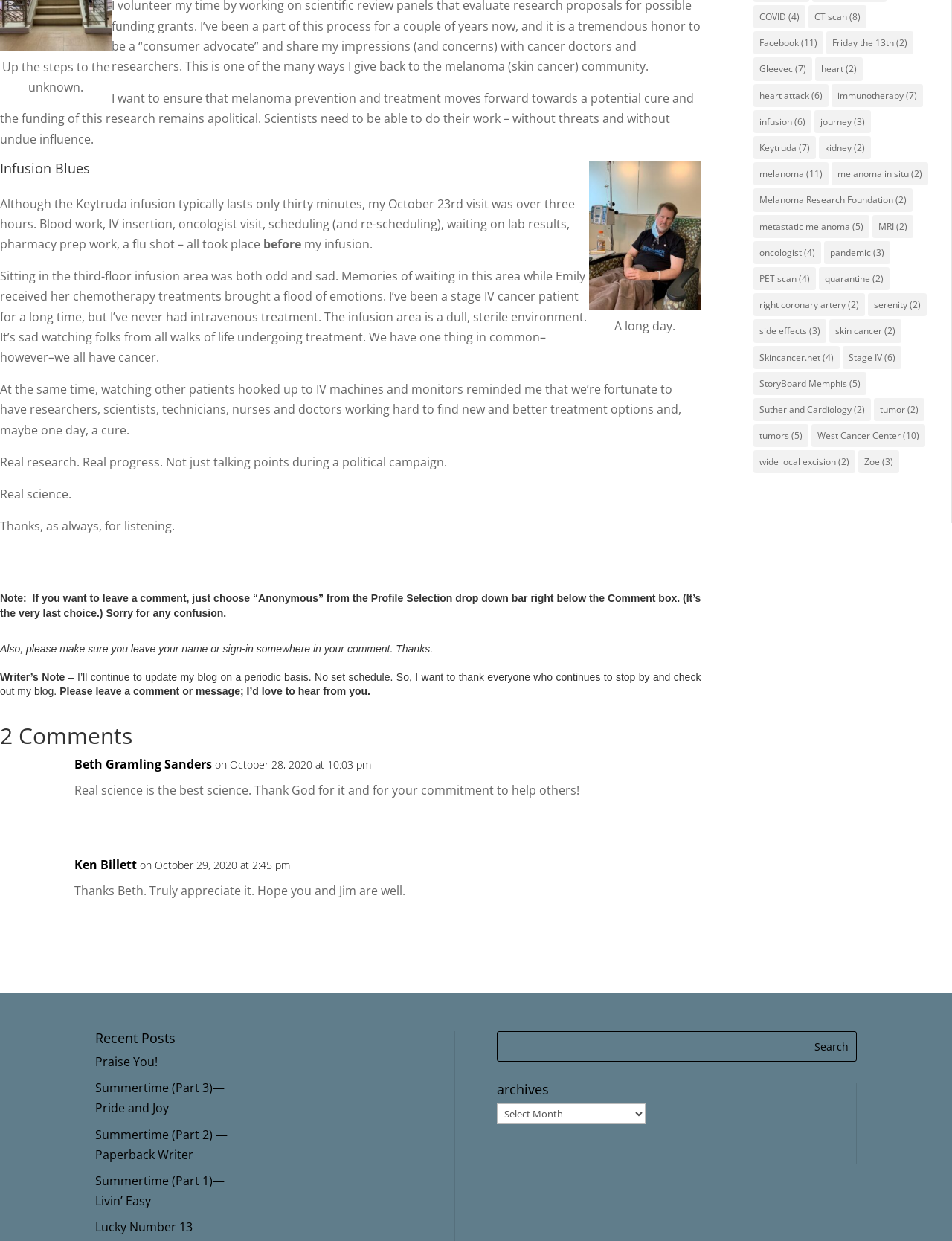Extract the bounding box coordinates for the described element: "value="Search"". The coordinates should be represented as four float numbers between 0 and 1: [left, top, right, bottom].

[0.848, 0.832, 0.899, 0.855]